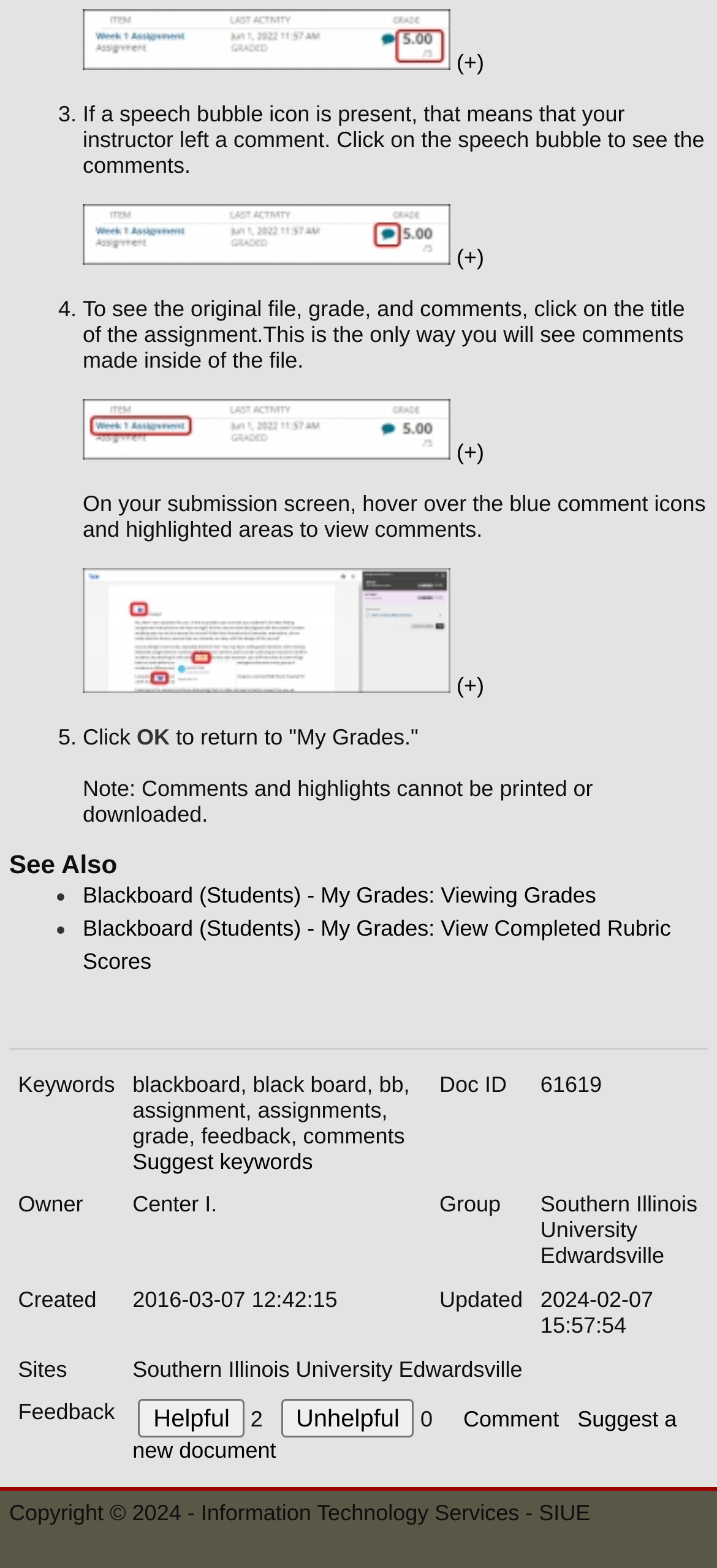Please identify the bounding box coordinates of the element's region that needs to be clicked to fulfill the following instruction: "View Trending Topics". The bounding box coordinates should consist of four float numbers between 0 and 1, i.e., [left, top, right, bottom].

None